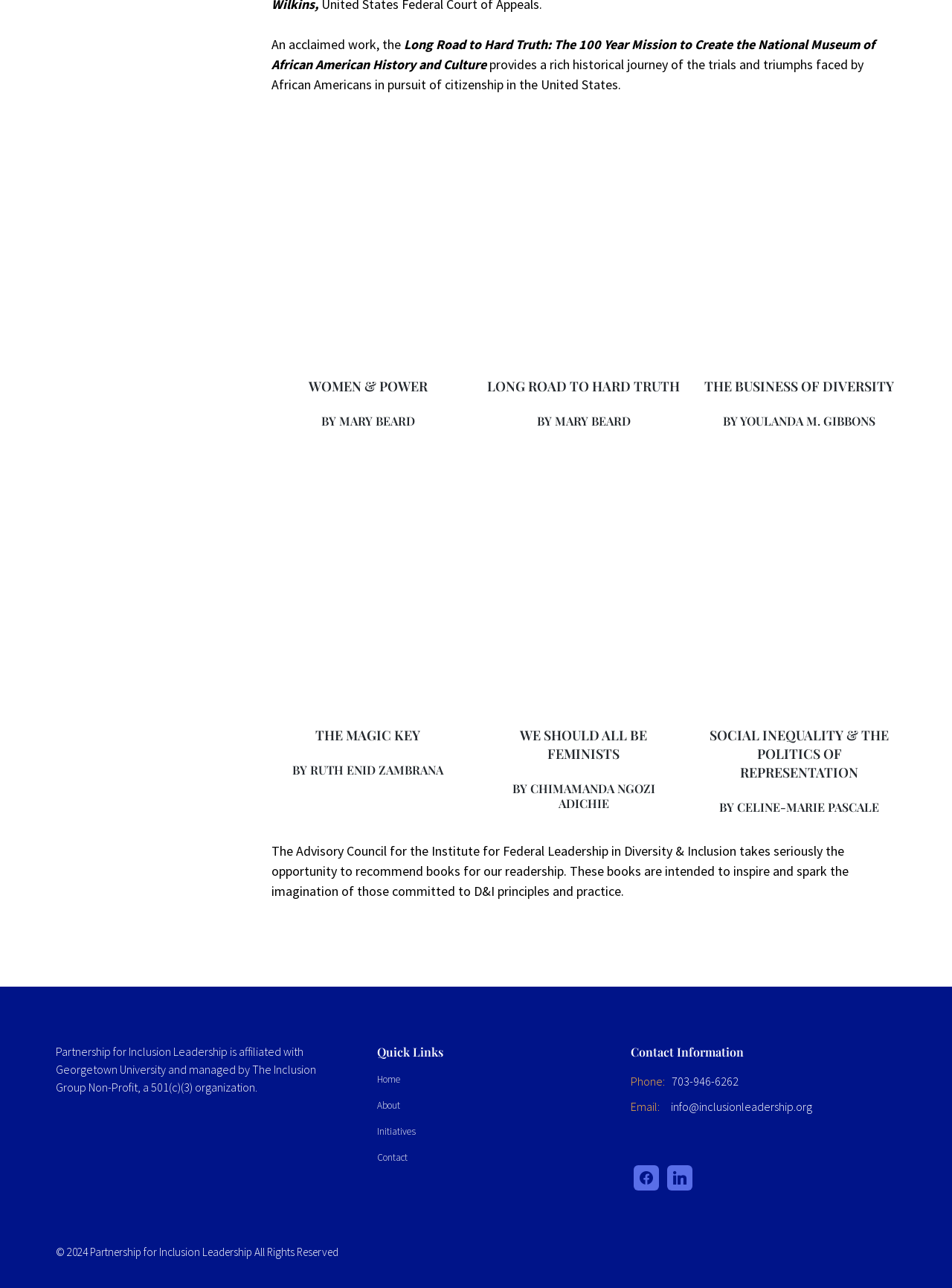Please respond in a single word or phrase: 
What is the affiliation of Partnership for Inclusion Leadership?

Georgetown University